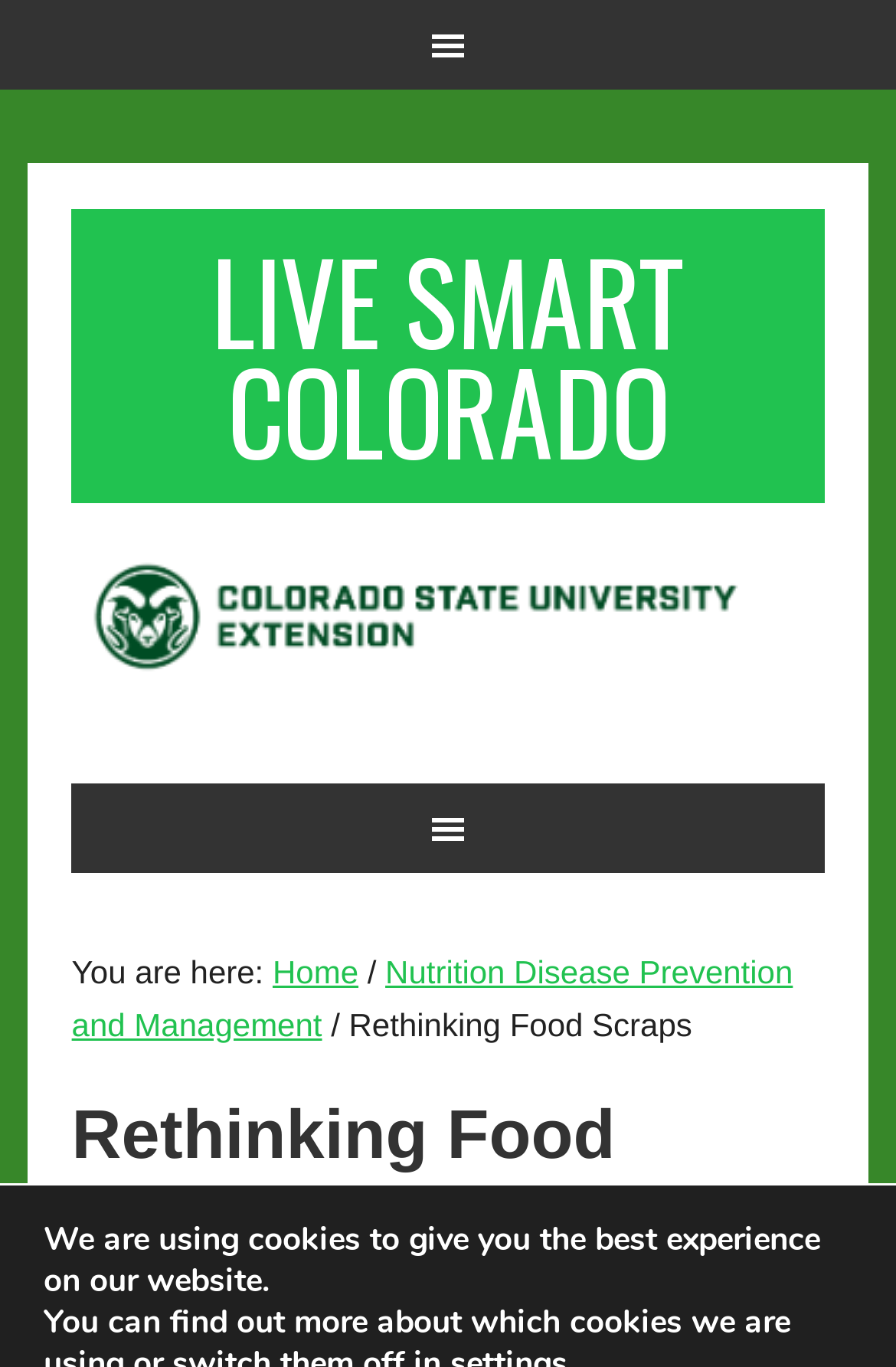What is the category of the article? Based on the screenshot, please respond with a single word or phrase.

Nutrition Disease Prevention and Management